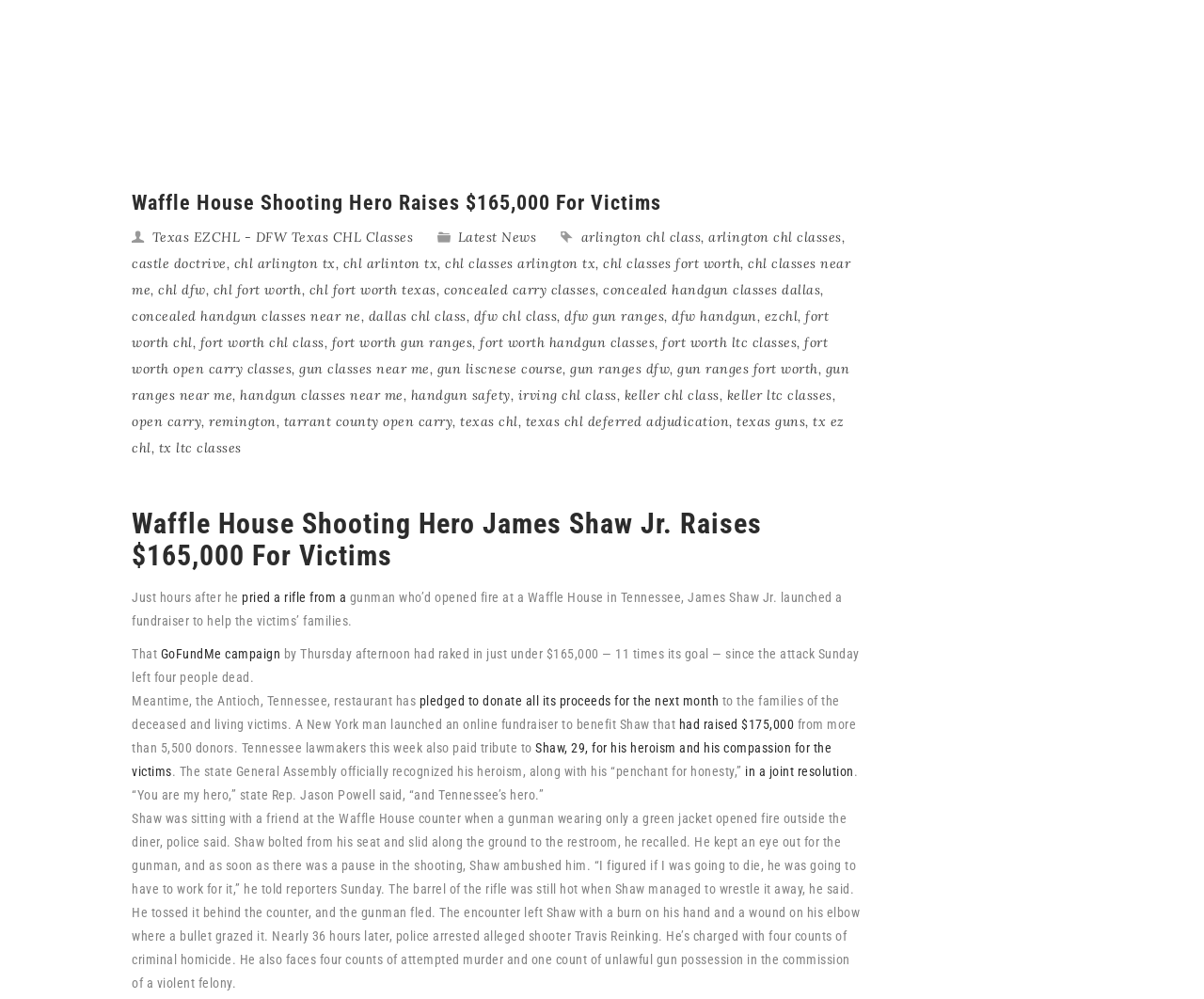Can you find the bounding box coordinates for the element that needs to be clicked to execute this instruction: "Read the article about James Shaw Jr."? The coordinates should be given as four float numbers between 0 and 1, i.e., [left, top, right, bottom].

[0.109, 0.509, 0.717, 0.573]